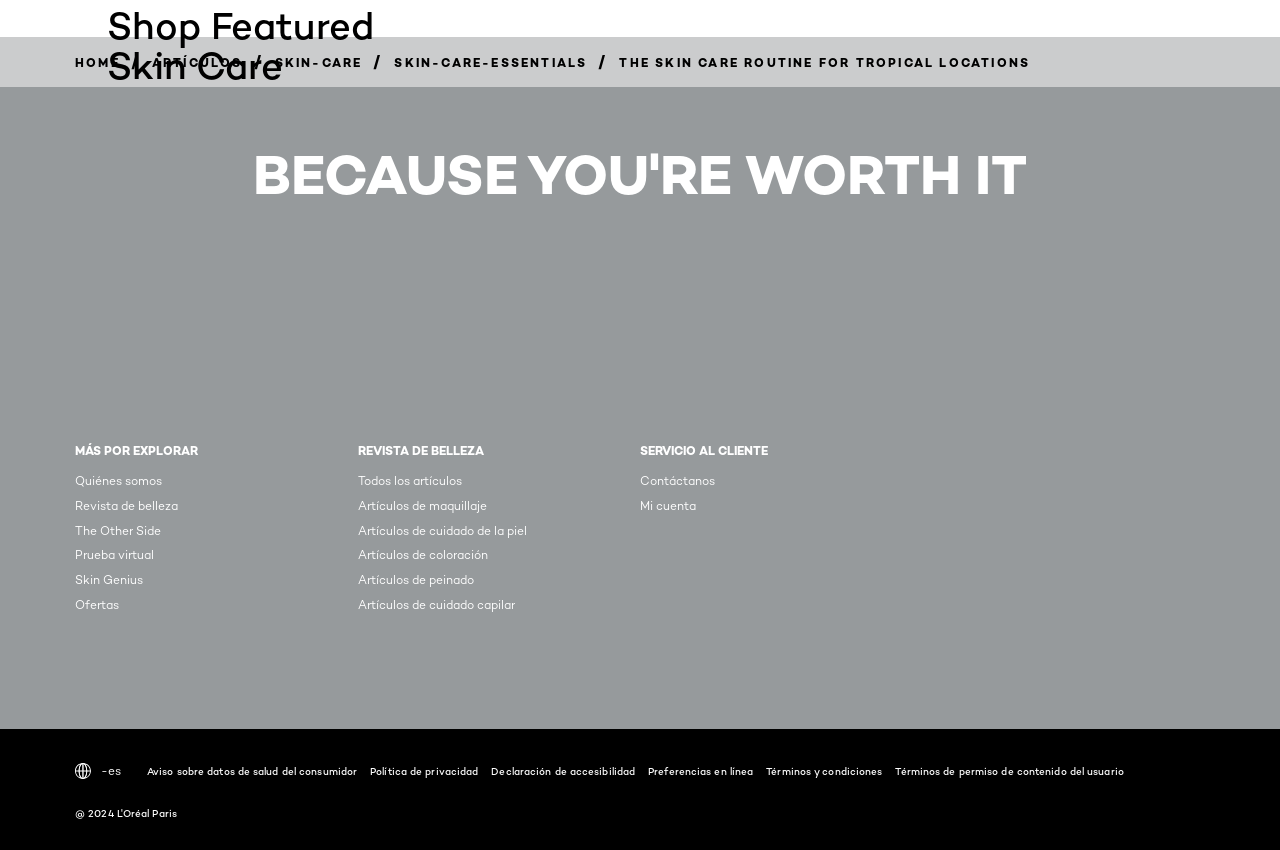Specify the bounding box coordinates (top-left x, top-left y, bottom-right x, bottom-right y) of the UI element in the screenshot that matches this description: artículos

[0.119, 0.065, 0.19, 0.083]